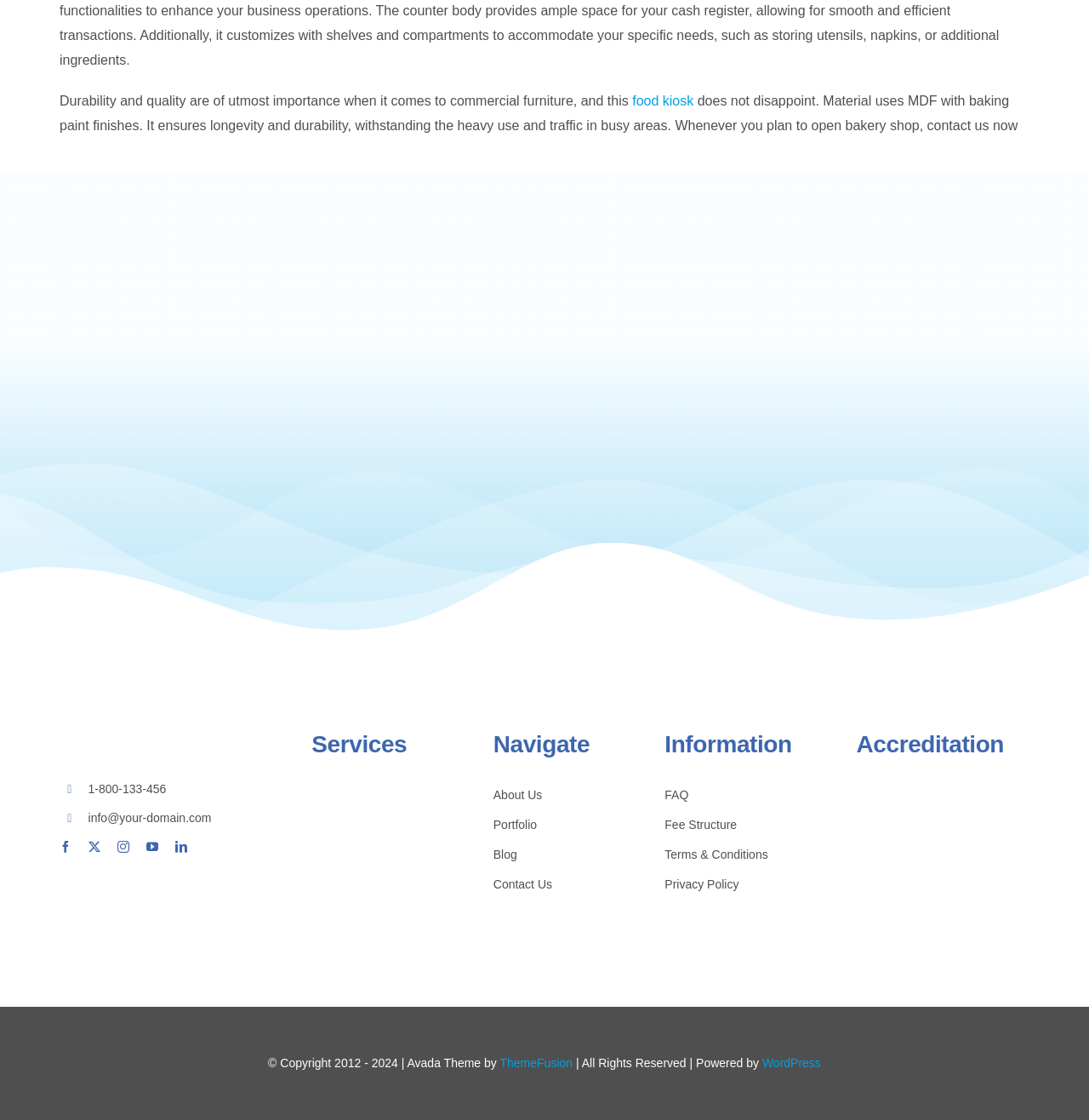Give a concise answer of one word or phrase to the question: 
What is the email address for contact?

info@your-domain.com